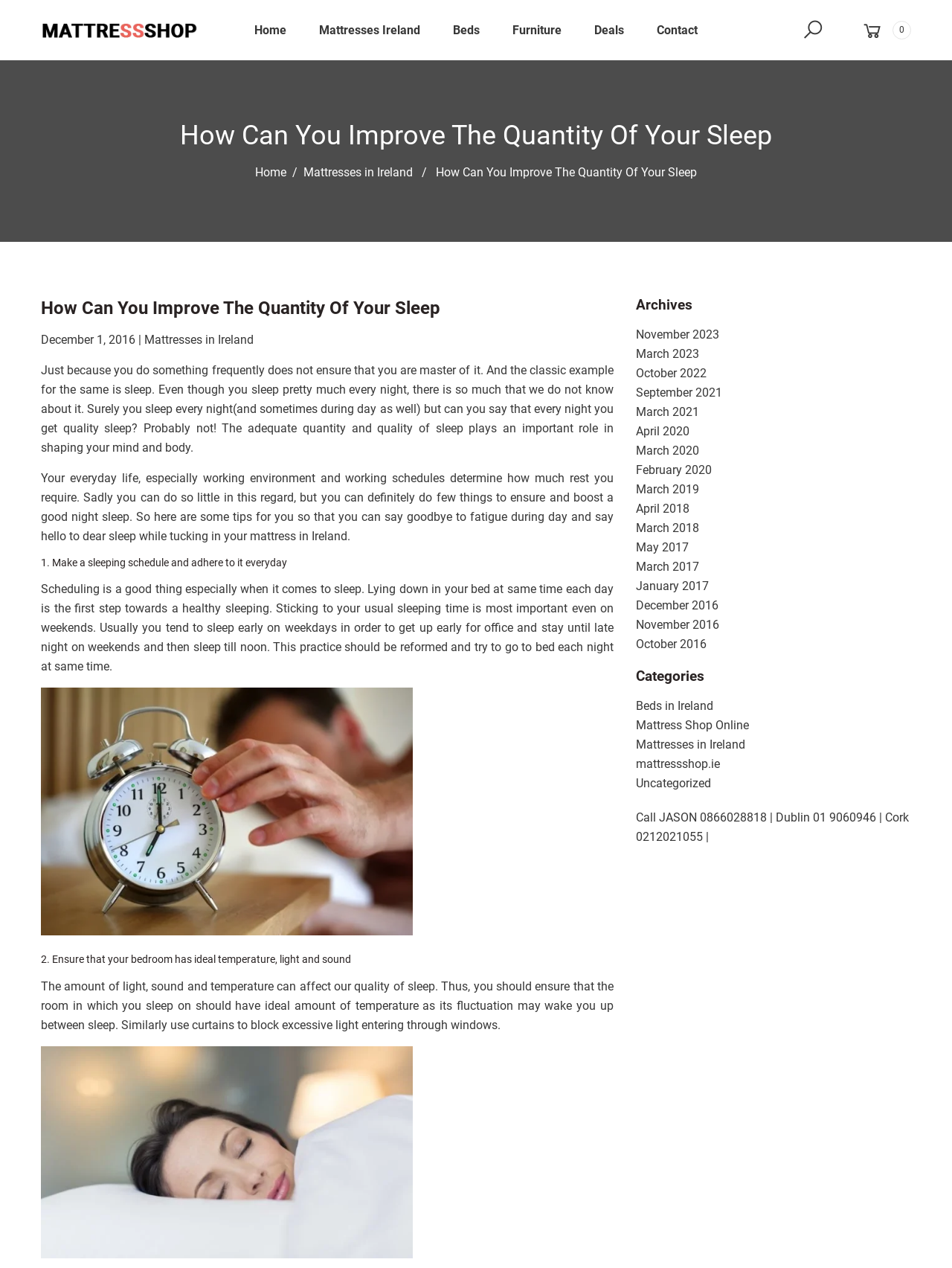Specify the bounding box coordinates of the element's region that should be clicked to achieve the following instruction: "Read the article 'How Can You Improve The Quantity Of Your Sleep'". The bounding box coordinates consist of four float numbers between 0 and 1, in the format [left, top, right, bottom].

[0.043, 0.094, 0.957, 0.12]